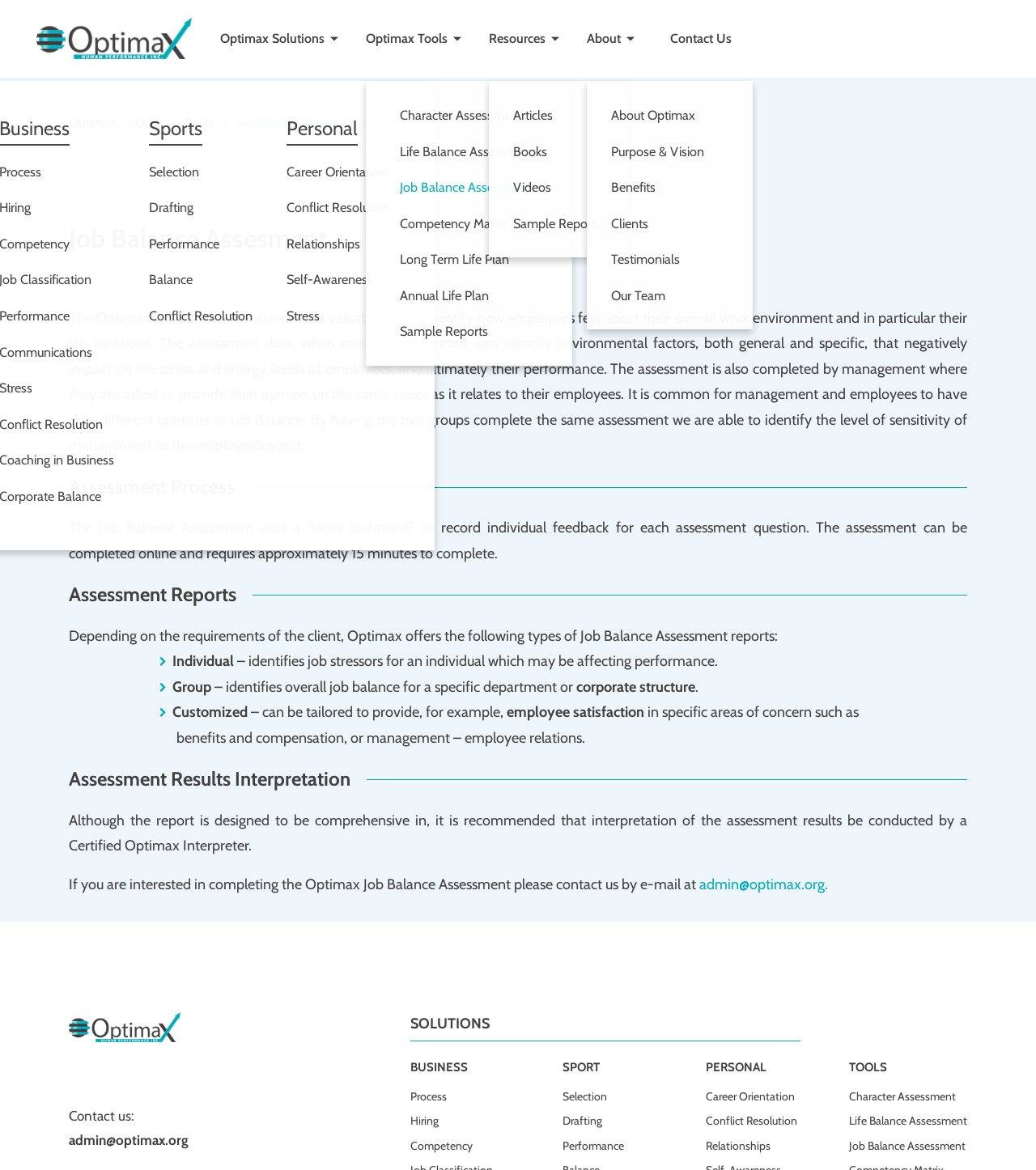Summarize the contents and layout of the webpage in detail.

The webpage is about the Job Balance Assessment offered by Optimax. At the top, there is a navigation menu with links to Optimax Solutions, Resources, and About. Below the navigation menu, there are three columns of links, categorized into Business, Sports, and Personal. Each category has several links related to job balance assessment, such as Process, Hiring, Competency, and more.

On the left side of the page, there is a main content section that provides detailed information about the Job Balance Assessment. The assessment is described as a valuable tool to identify how employees feel about their overall work environment and job functions. The assessment data can help identify environmental factors that negatively impact employee stress and energy levels, and ultimately their performance.

The assessment process is explained, which uses a "slider technique" to record individual feedback for each assessment question. The assessment can be completed online and takes approximately 15 minutes to complete.

The webpage also discusses the assessment reports, which can be individual, group, or customized. The reports provide insights into job stressors, overall job balance, and employee satisfaction.

Additionally, the webpage emphasizes the importance of interpretation of the assessment results by a Certified Optimax Interpreter. It also provides contact information for those interested in completing the Optimax Job Balance Assessment.

At the bottom of the page, there is a section titled "SOLUTIONS" with a button labeled "BUSINESS" and links to related topics such as Process, Hiring, and Competency.